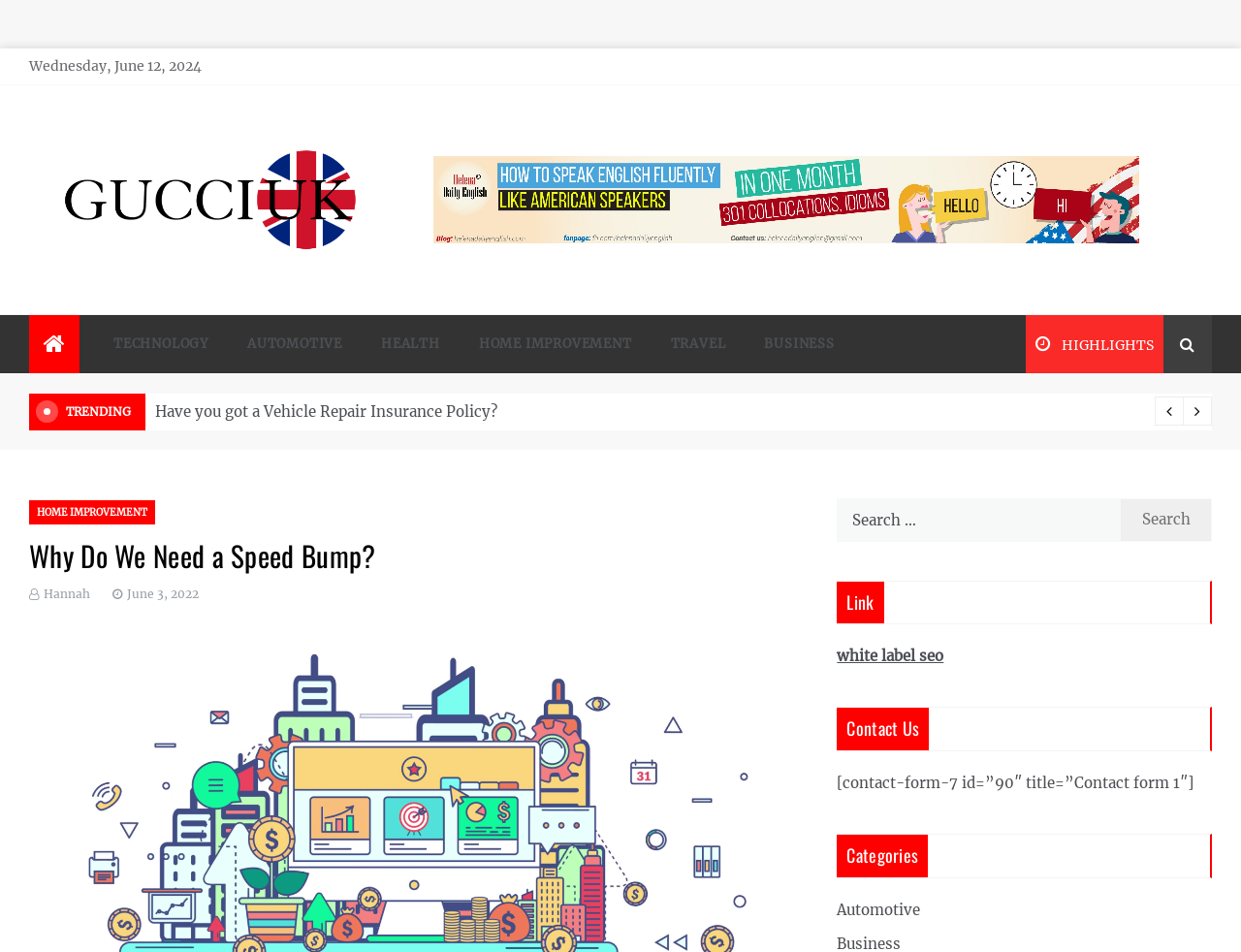Please determine the bounding box coordinates of the area that needs to be clicked to complete this task: 'Click on the Gucci UK logo'. The coordinates must be four float numbers between 0 and 1, formatted as [left, top, right, bottom].

[0.023, 0.13, 0.326, 0.289]